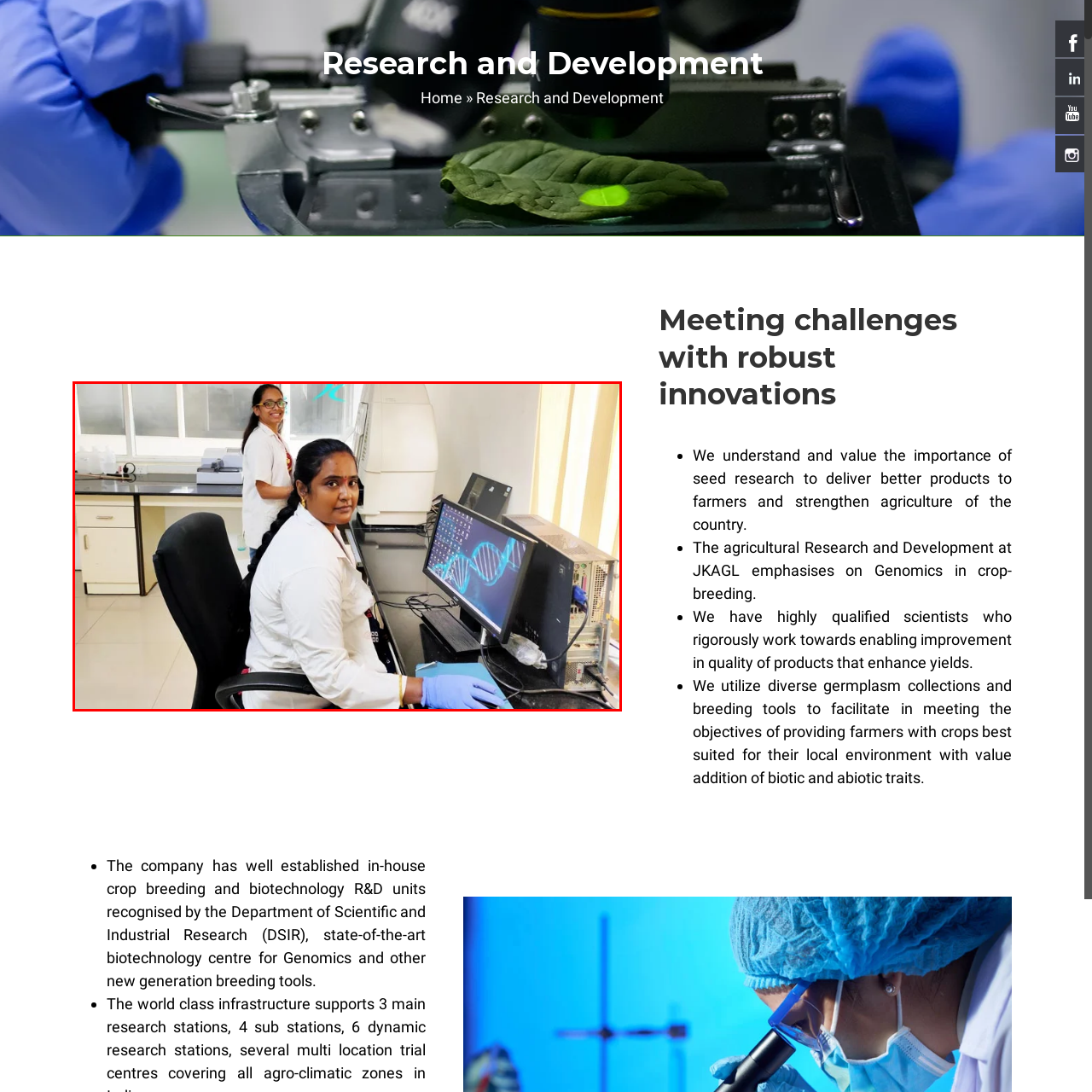View the image within the red box and answer the following question with a concise word or phrase:
What is the focus of the organization?

Genomics and biotechnology